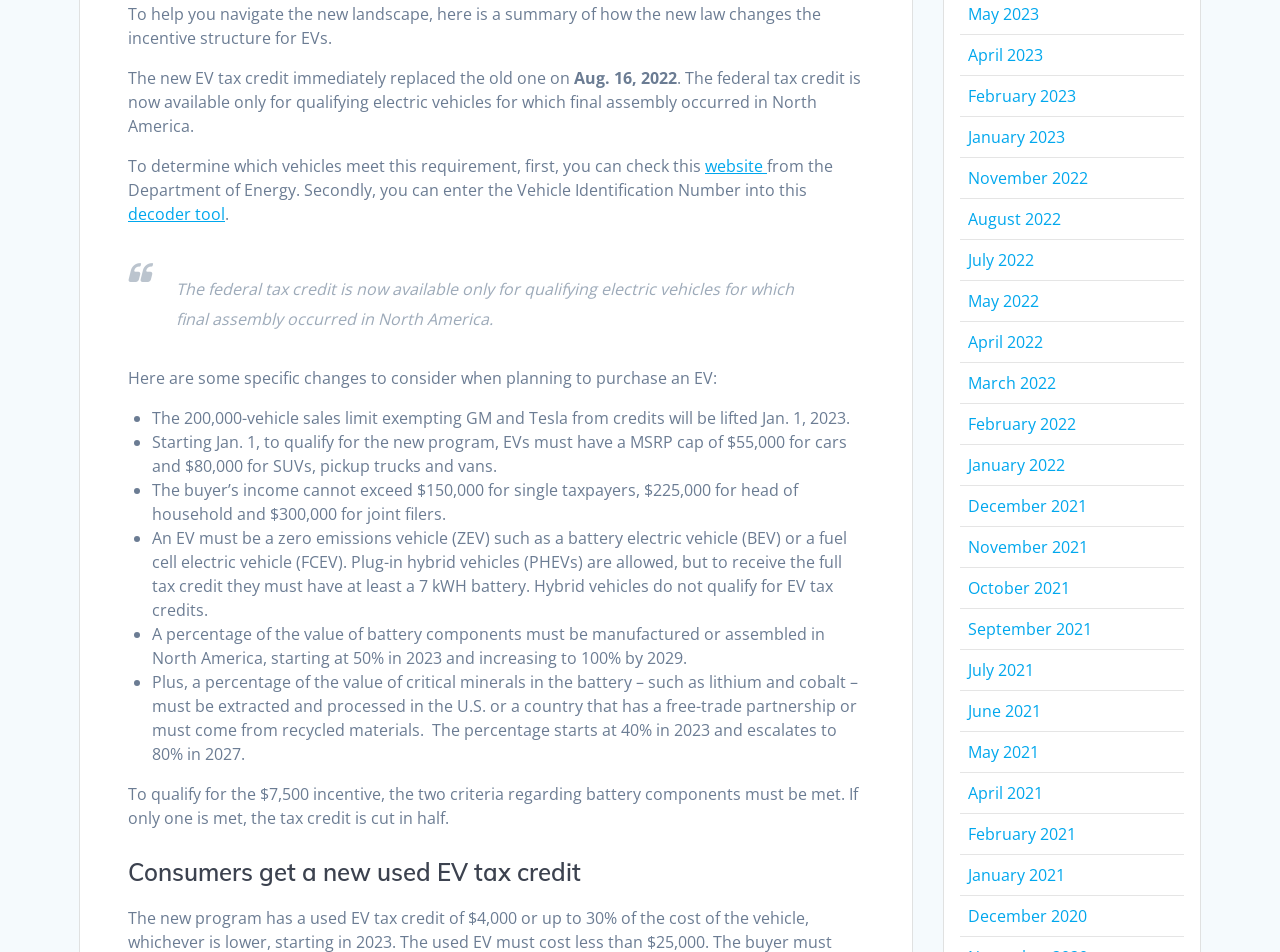Please determine the bounding box coordinates of the element's region to click in order to carry out the following instruction: "visit the page for May 2023". The coordinates should be four float numbers between 0 and 1, i.e., [left, top, right, bottom].

[0.756, 0.003, 0.812, 0.027]